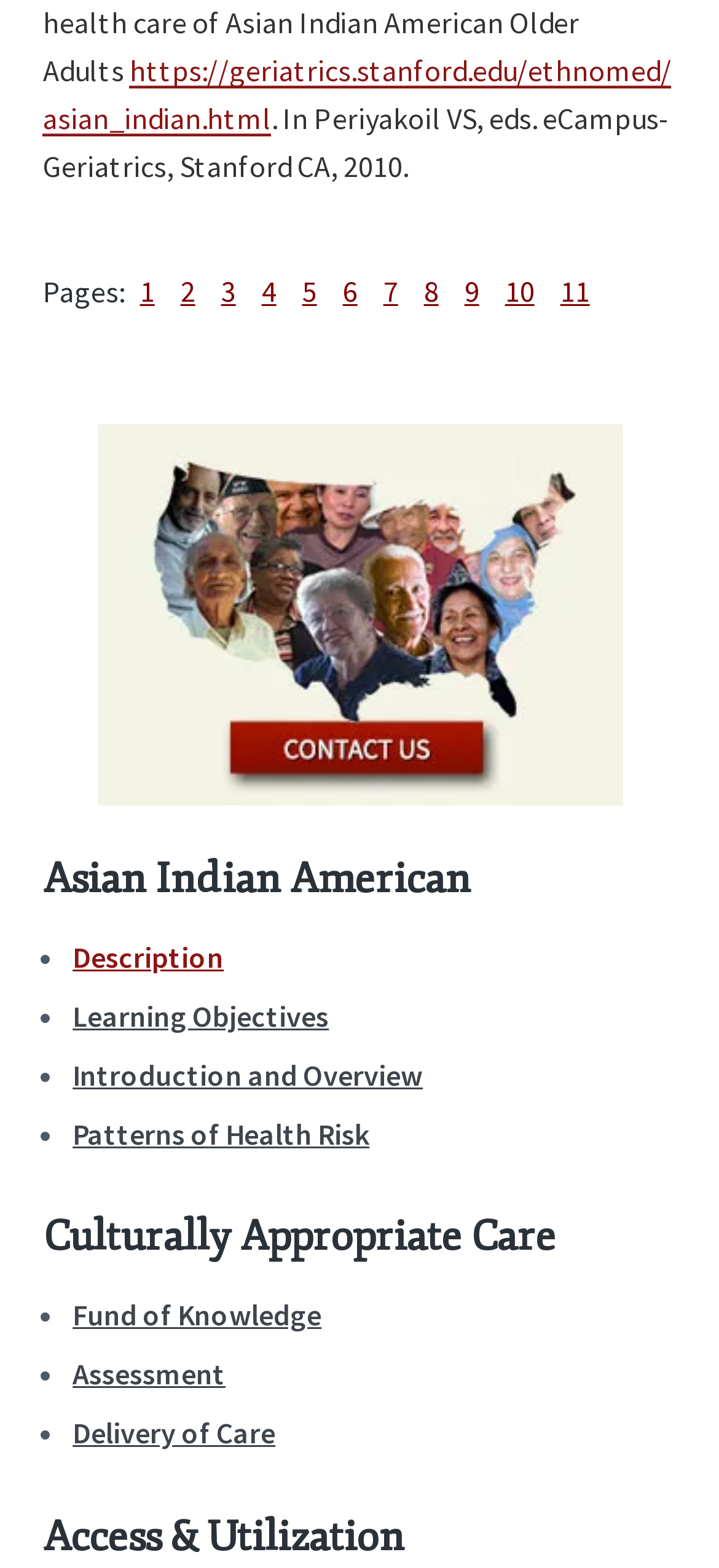Please answer the following question using a single word or phrase: 
What is the title of the first section?

Asian Indian American